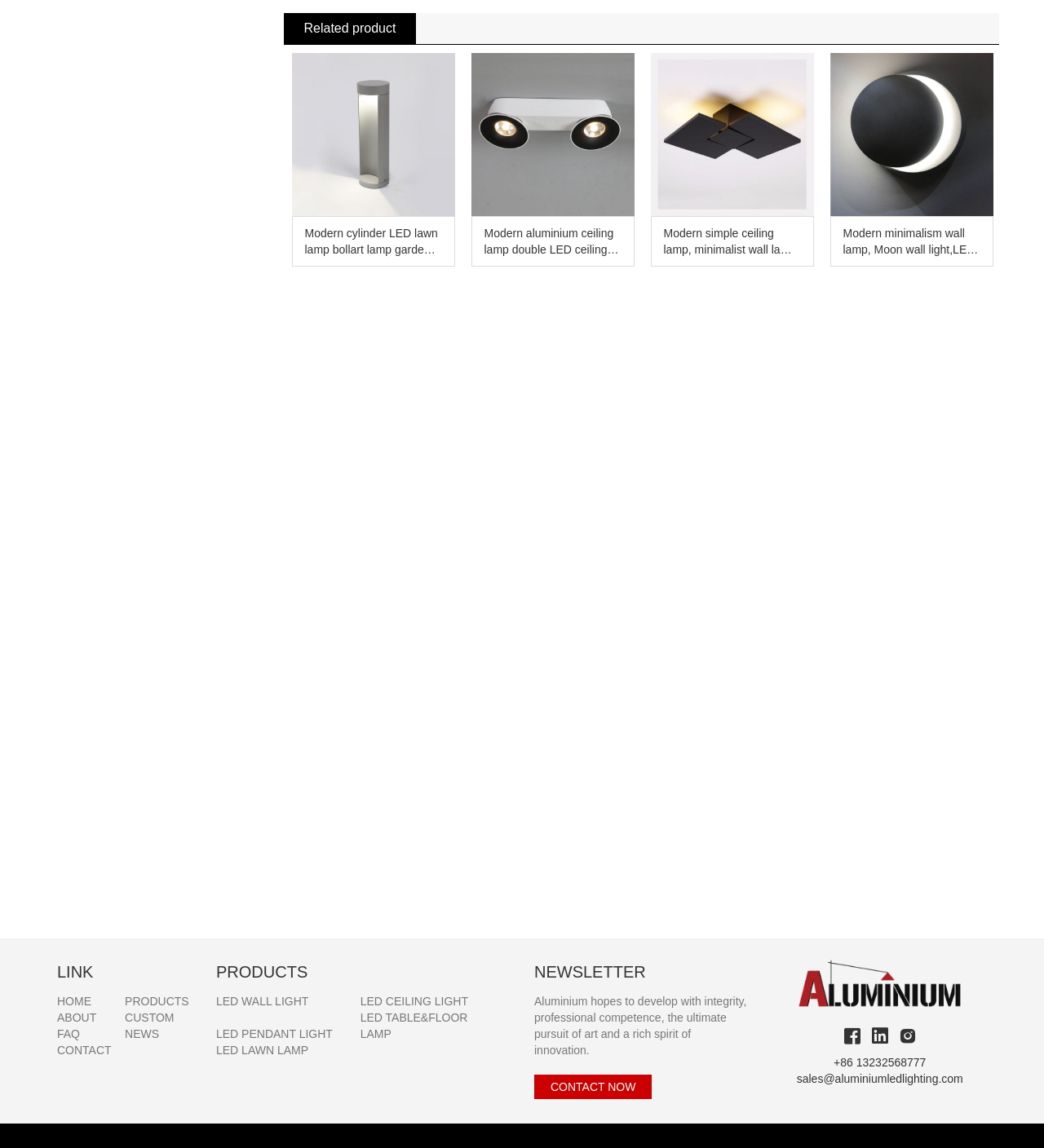Using the element description provided, determine the bounding box coordinates in the format (top-left x, top-left y, bottom-right x, bottom-right y). Ensure that all values are floating point numbers between 0 and 1. Element description: title="Aluminium Luminaires MFG LTD."

[0.764, 0.847, 0.921, 0.863]